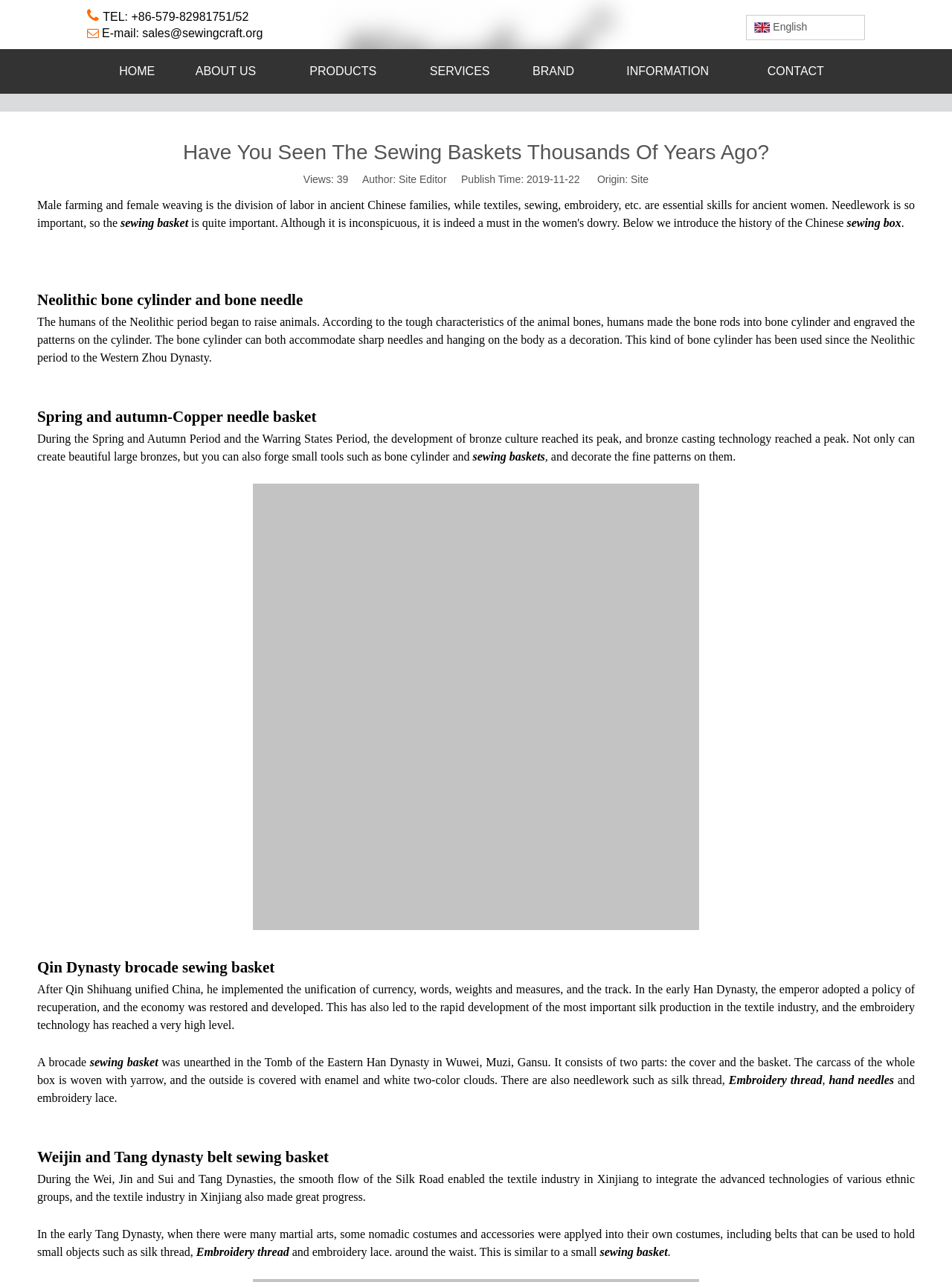Determine the bounding box coordinates for the element that should be clicked to follow this instruction: "Click the HOME link". The coordinates should be given as four float numbers between 0 and 1, in the format [left, top, right, bottom].

[0.109, 0.038, 0.178, 0.073]